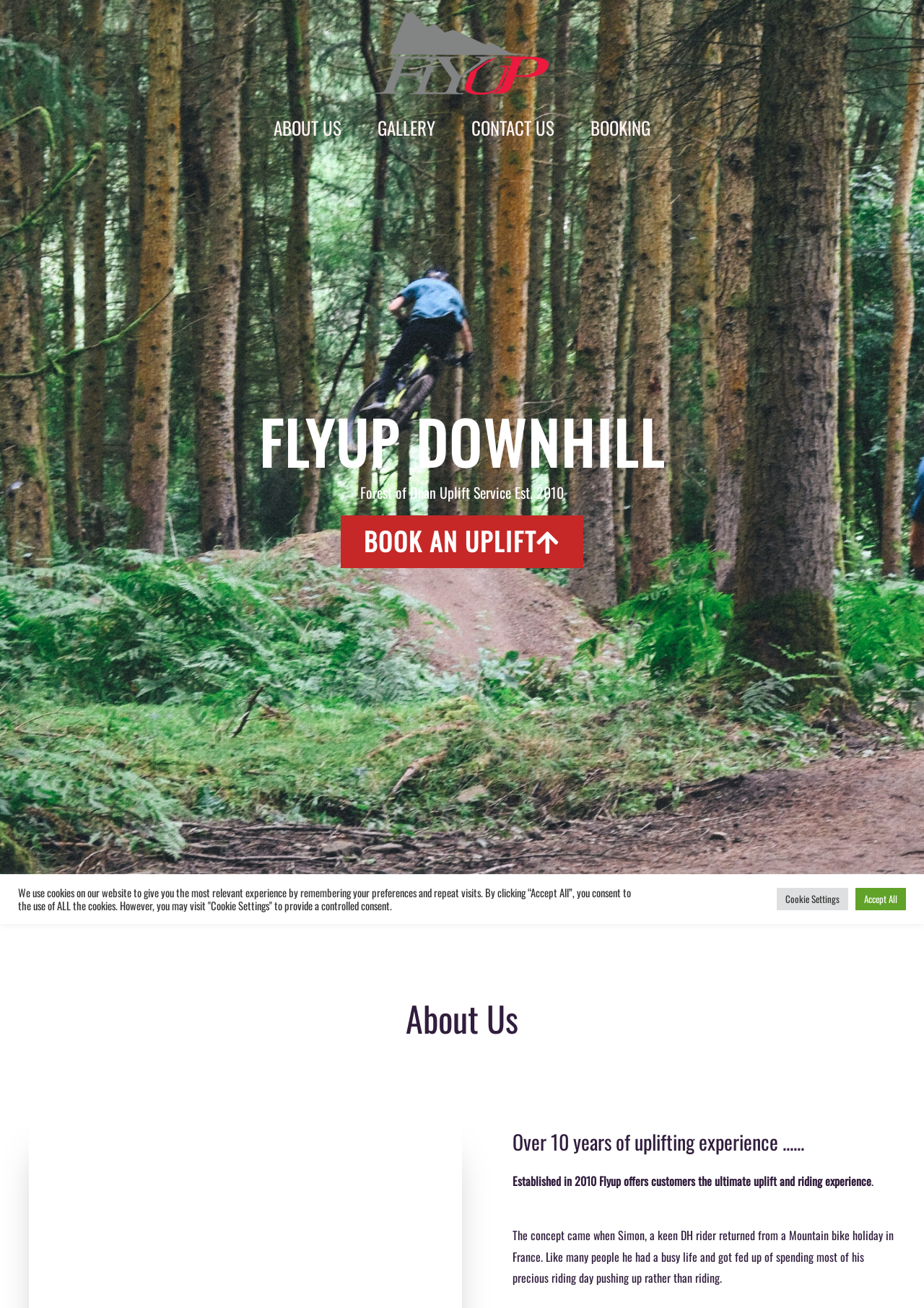What inspired the concept of Flyup?
Kindly give a detailed and elaborate answer to the question.

I found the answer by reading the text 'The concept came when Simon, a keen DH rider returned from a Mountain bike holiday in France...' which suggests that the concept of Flyup was inspired by a mountain bike holiday in France.